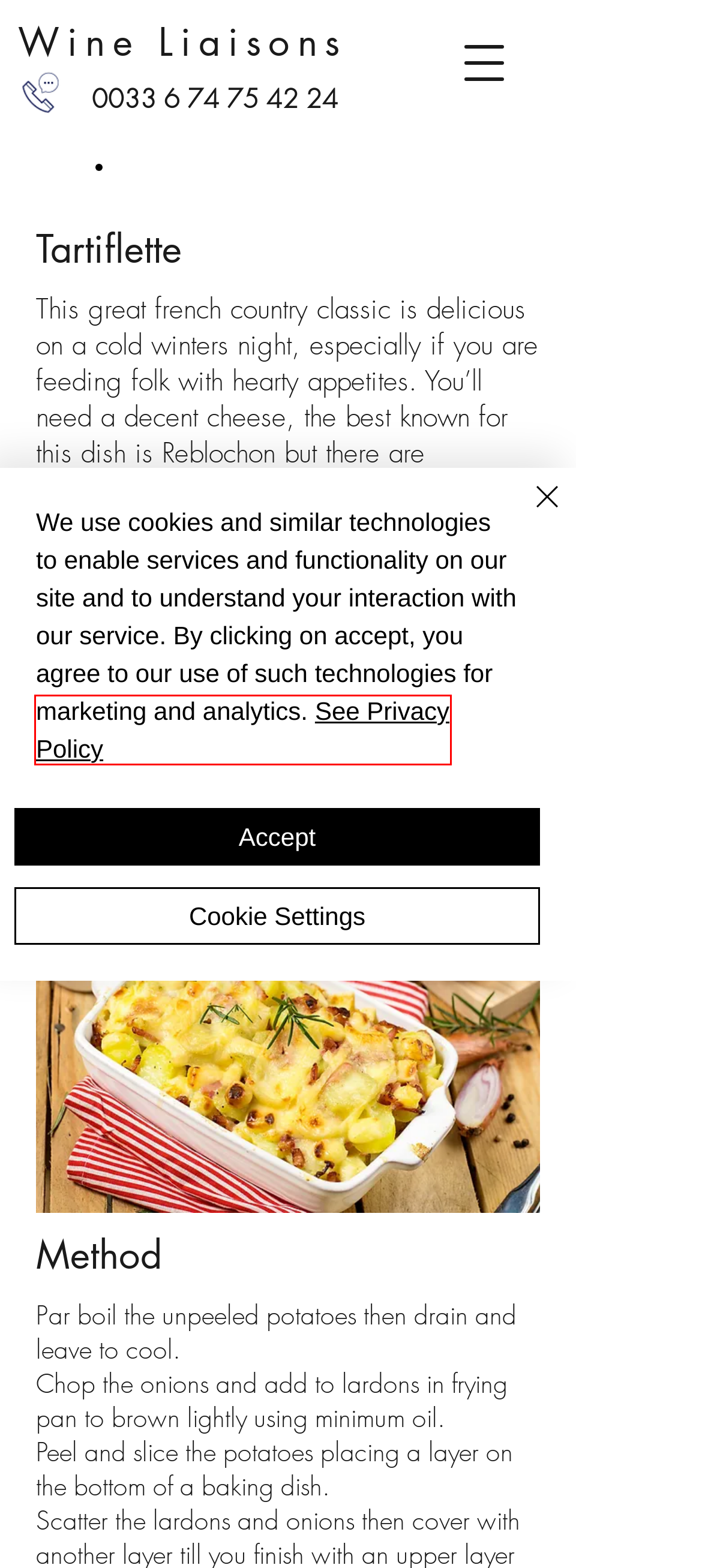Take a look at the provided webpage screenshot featuring a red bounding box around an element. Select the most appropriate webpage description for the page that loads after clicking on the element inside the red bounding box. Here are the candidates:
A. Wine Liaisons Photos | Tailored Wine Experiences | Brendan Moore
B. Wine Liaisons Guest Book | Burgundy | Champagne | Sancerre
C. Privacy Policy | Wine Liaisons
D. Snacks to Compliment Wines | Wine Liaisons | Brendan Moore
E. Wine Tours in Chablis | Wine Liaisons | Wine Tours in Champagne and Sancerre
F. Languedoc Wine Tour | Wine Liaisons | Brendan Moore Wine Tours
G. What's On | Wine Liaisons
H. Alsace and Champagne Wine Tours | Wine Liaisons | Brendan Moore

C